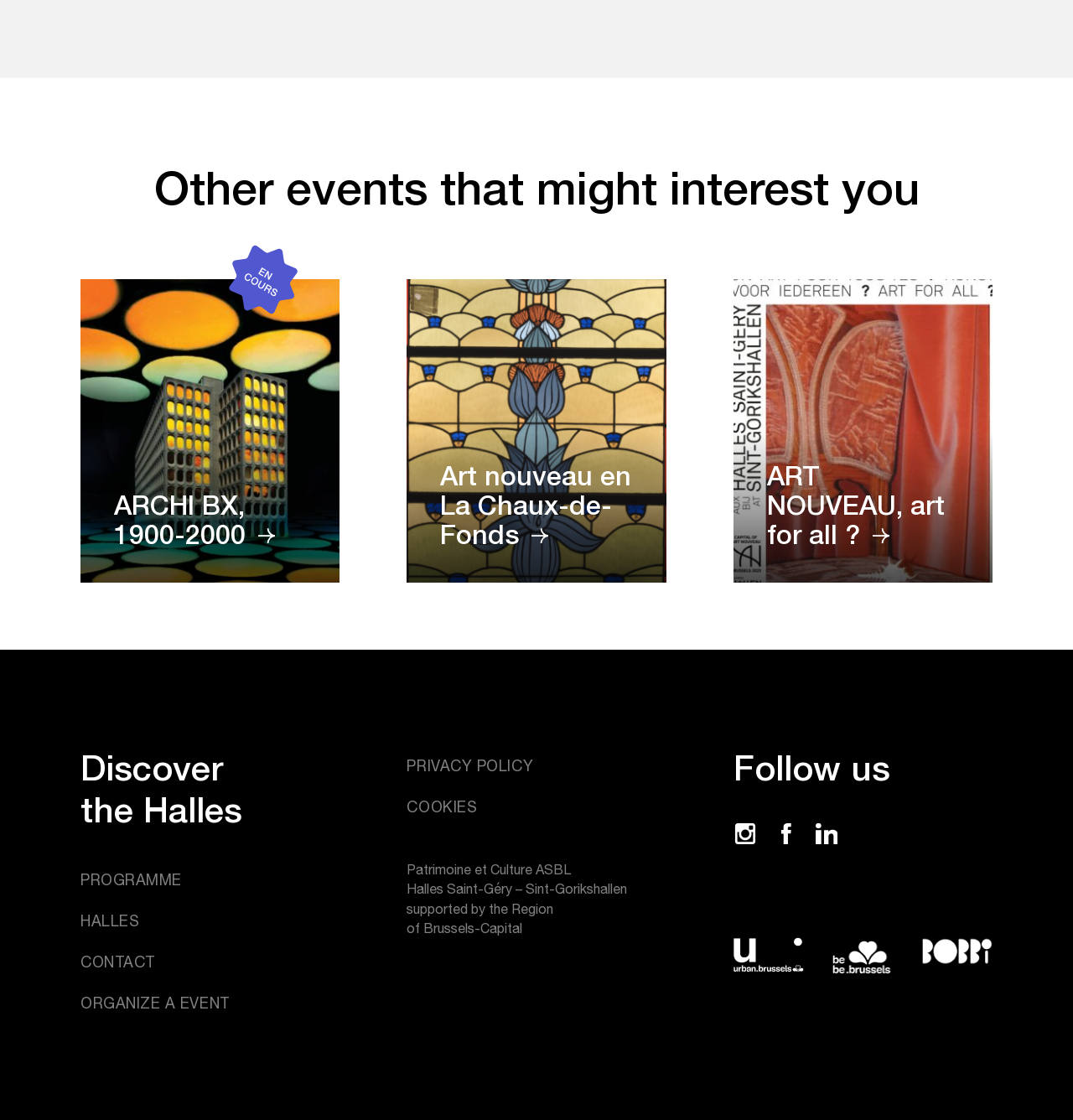Identify the bounding box coordinates of the region that should be clicked to execute the following instruction: "Explore the programme".

[0.075, 0.777, 0.169, 0.796]